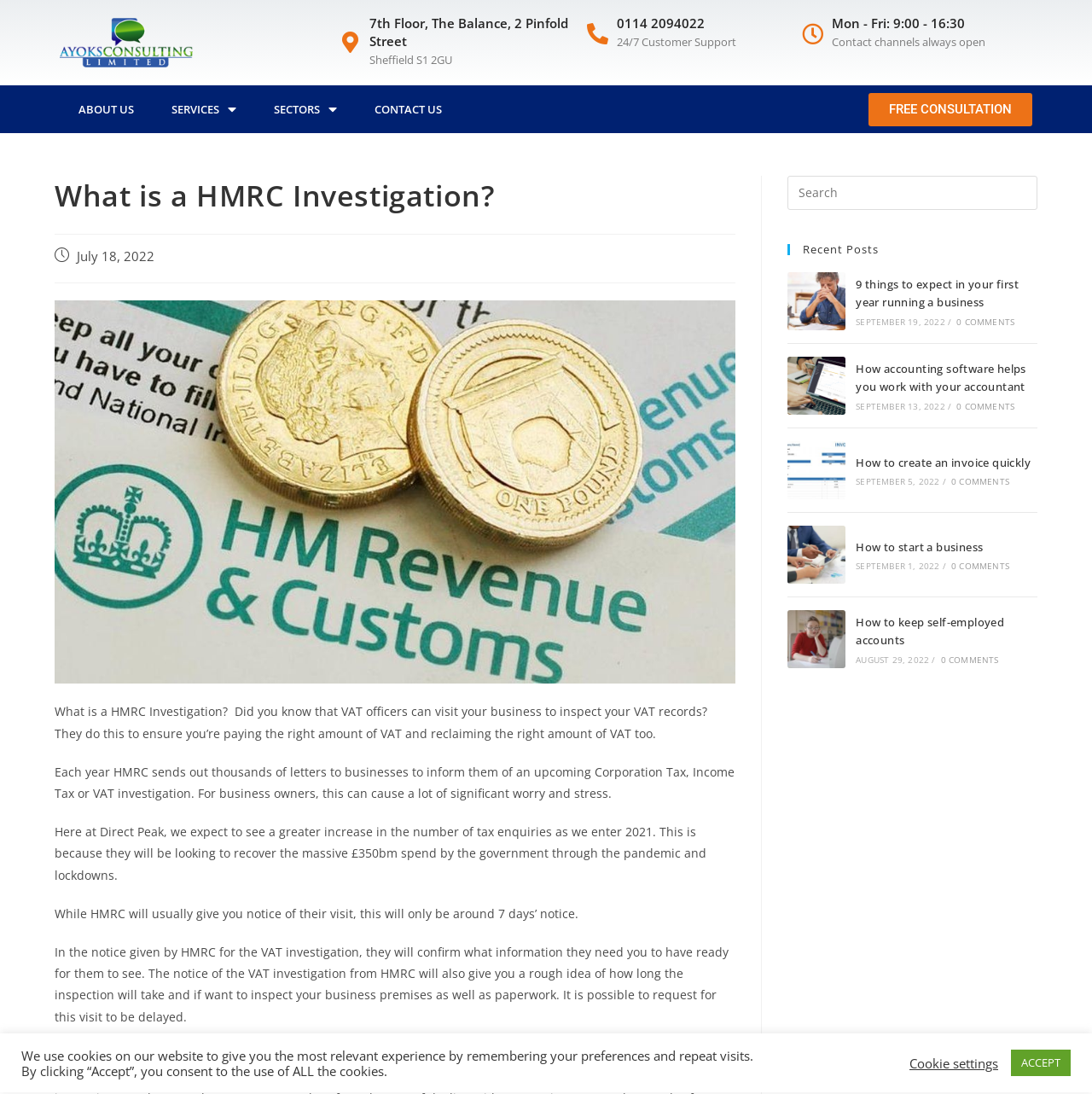Please determine the bounding box coordinates of the element to click in order to execute the following instruction: "Click the 'ABOUT US' link". The coordinates should be four float numbers between 0 and 1, specified as [left, top, right, bottom].

[0.055, 0.078, 0.14, 0.122]